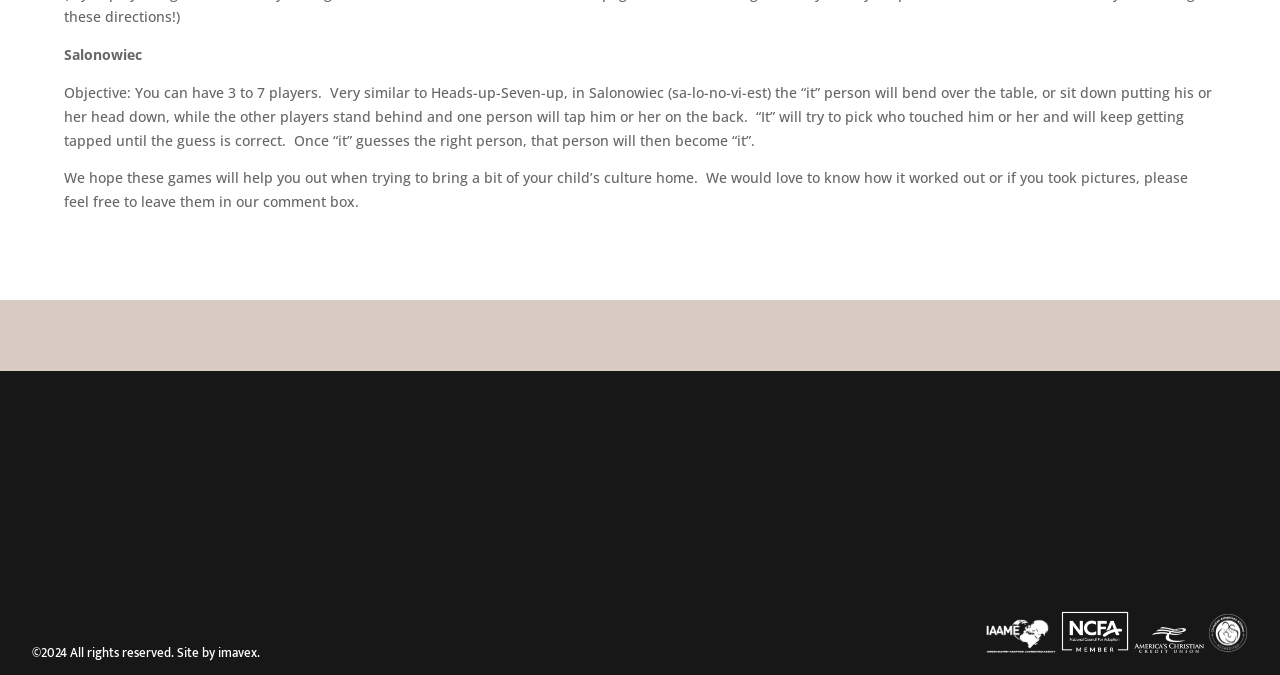What is the purpose of the games on this website?
Give a one-word or short-phrase answer derived from the screenshot.

To bring a bit of child's culture home